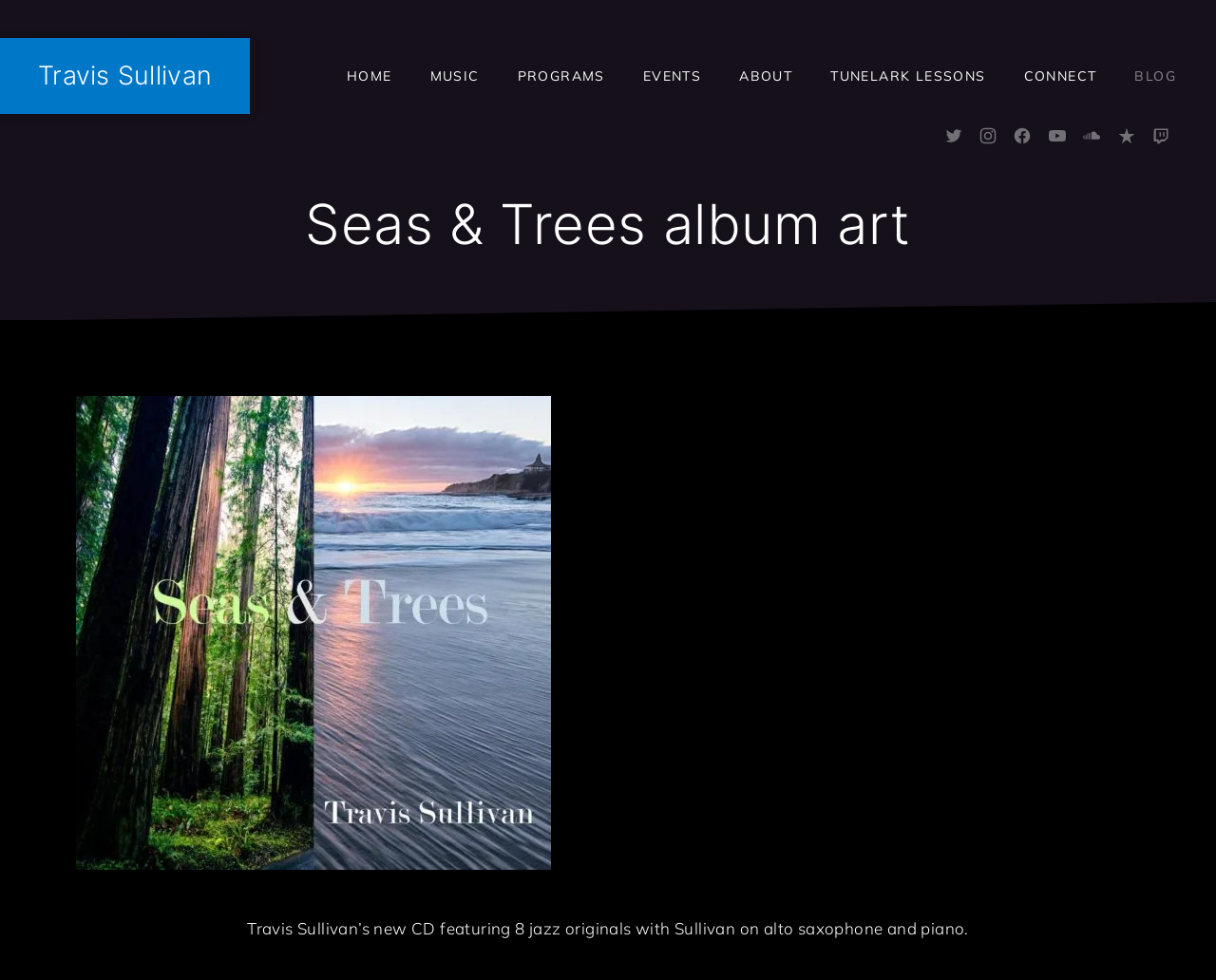Determine the bounding box coordinates for the area that needs to be clicked to fulfill this task: "view Travis Sullivan’s new CD information". The coordinates must be given as four float numbers between 0 and 1, i.e., [left, top, right, bottom].

[0.203, 0.937, 0.797, 0.957]